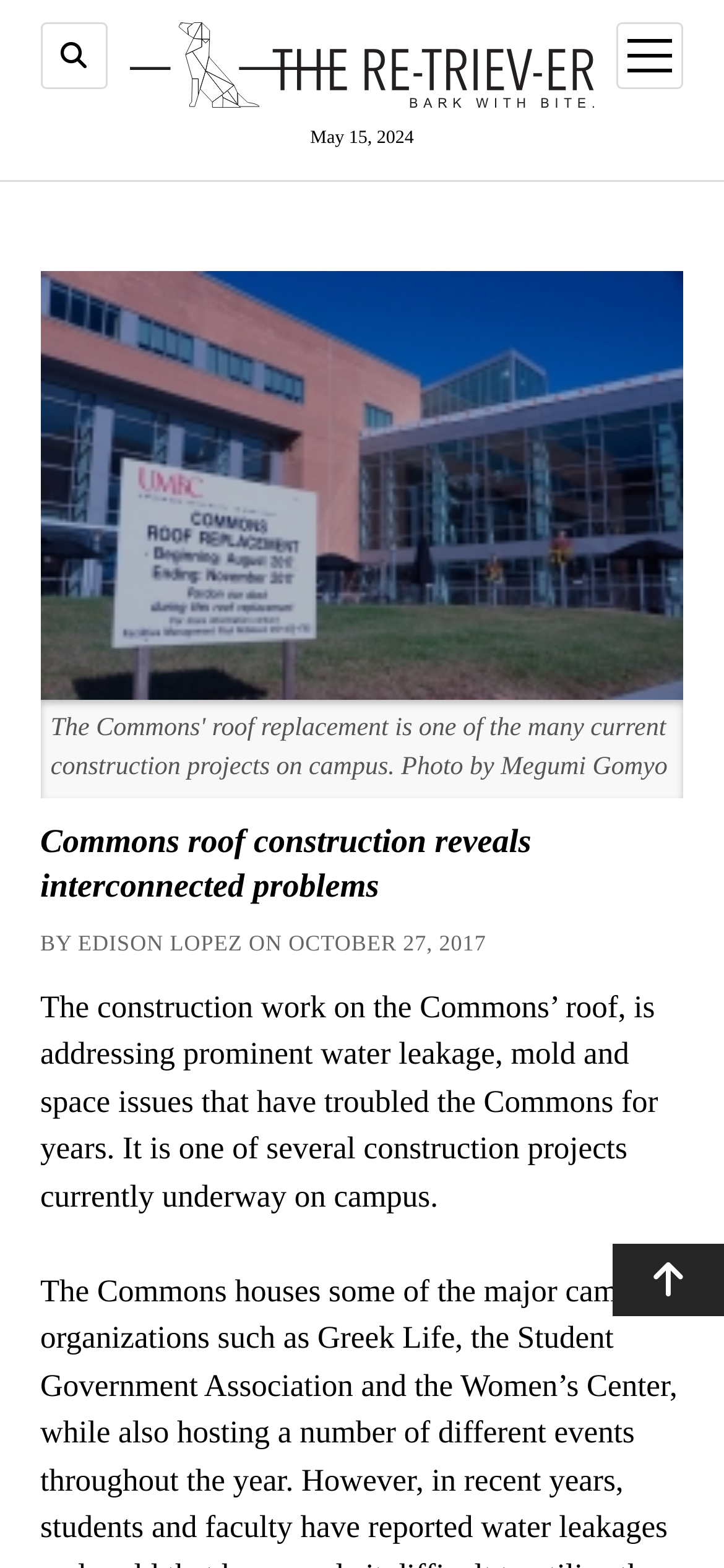What is the name of the publication?
Refer to the image and give a detailed answer to the question.

I found the name of the publication by looking at the link 'The Retriever' which is located at the top of the page. The link is associated with an image and is likely the name of the publication.